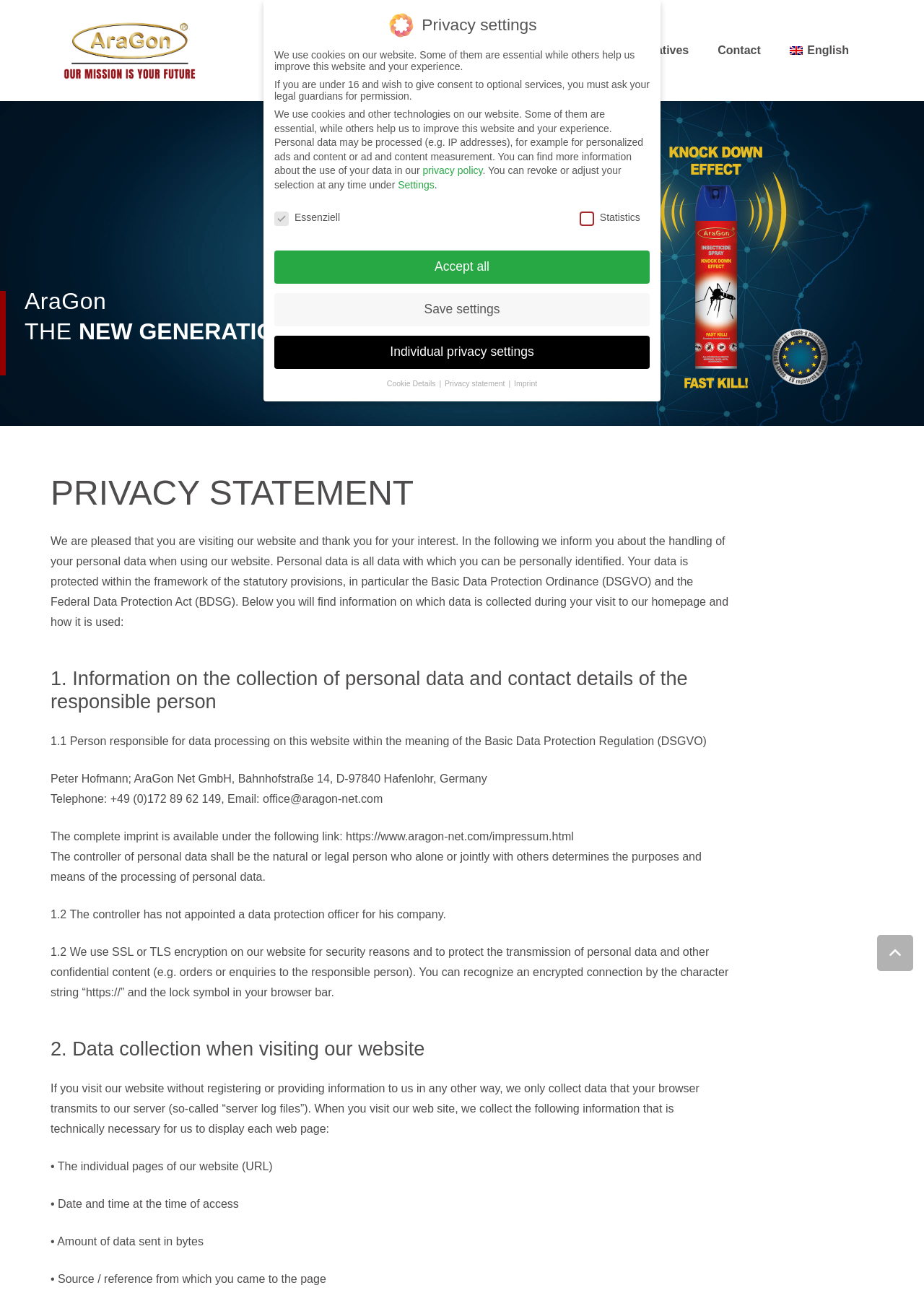Pinpoint the bounding box coordinates of the element that must be clicked to accomplish the following instruction: "Click on the 'Zolla Law - A Professional Corporation' logo". The coordinates should be in the format of four float numbers between 0 and 1, i.e., [left, top, right, bottom].

None